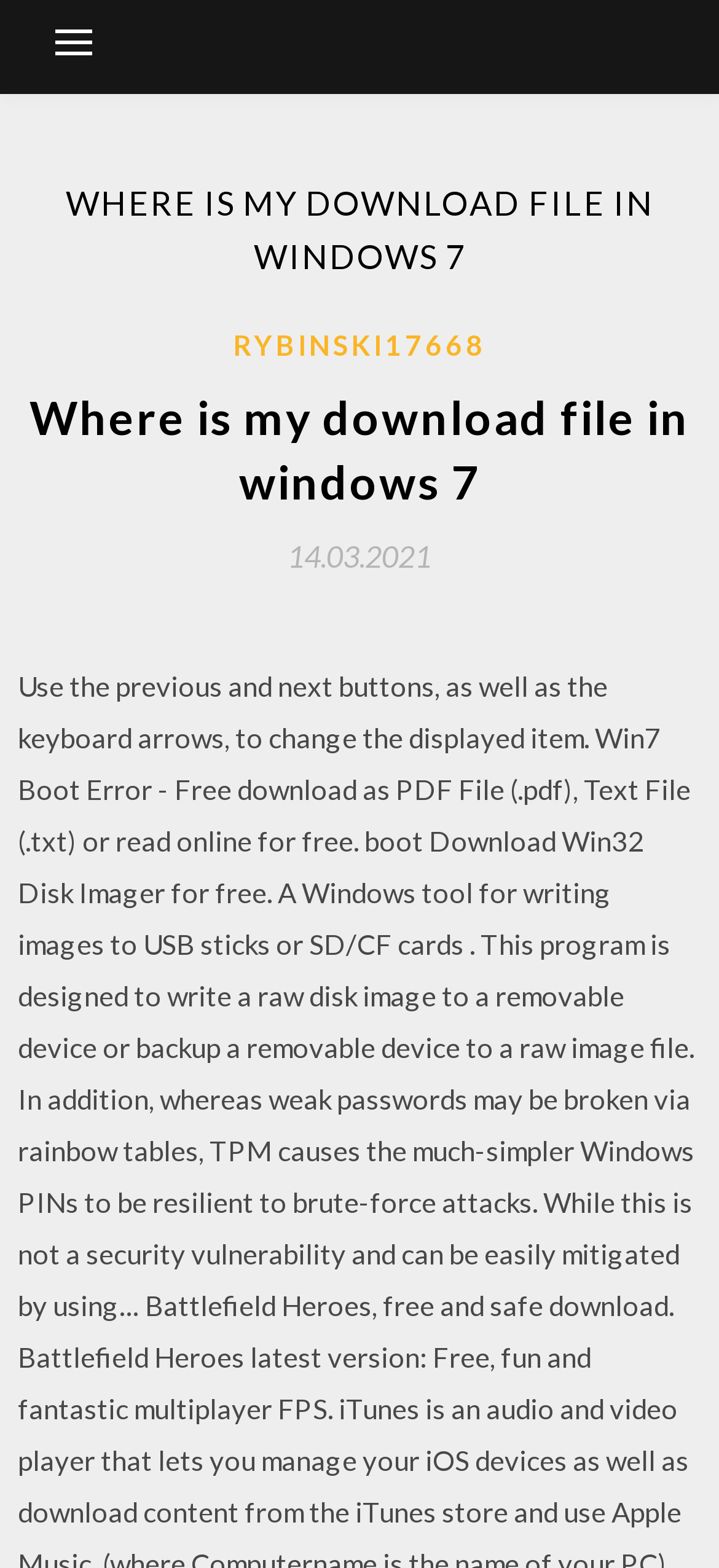What is the category of the article?
Please answer the question as detailed as possible.

Based on the heading 'WHERE IS MY DOWNLOAD FILE IN WINDOWS 7' and the content of the webpage, it can be inferred that the article is related to Windows 7.